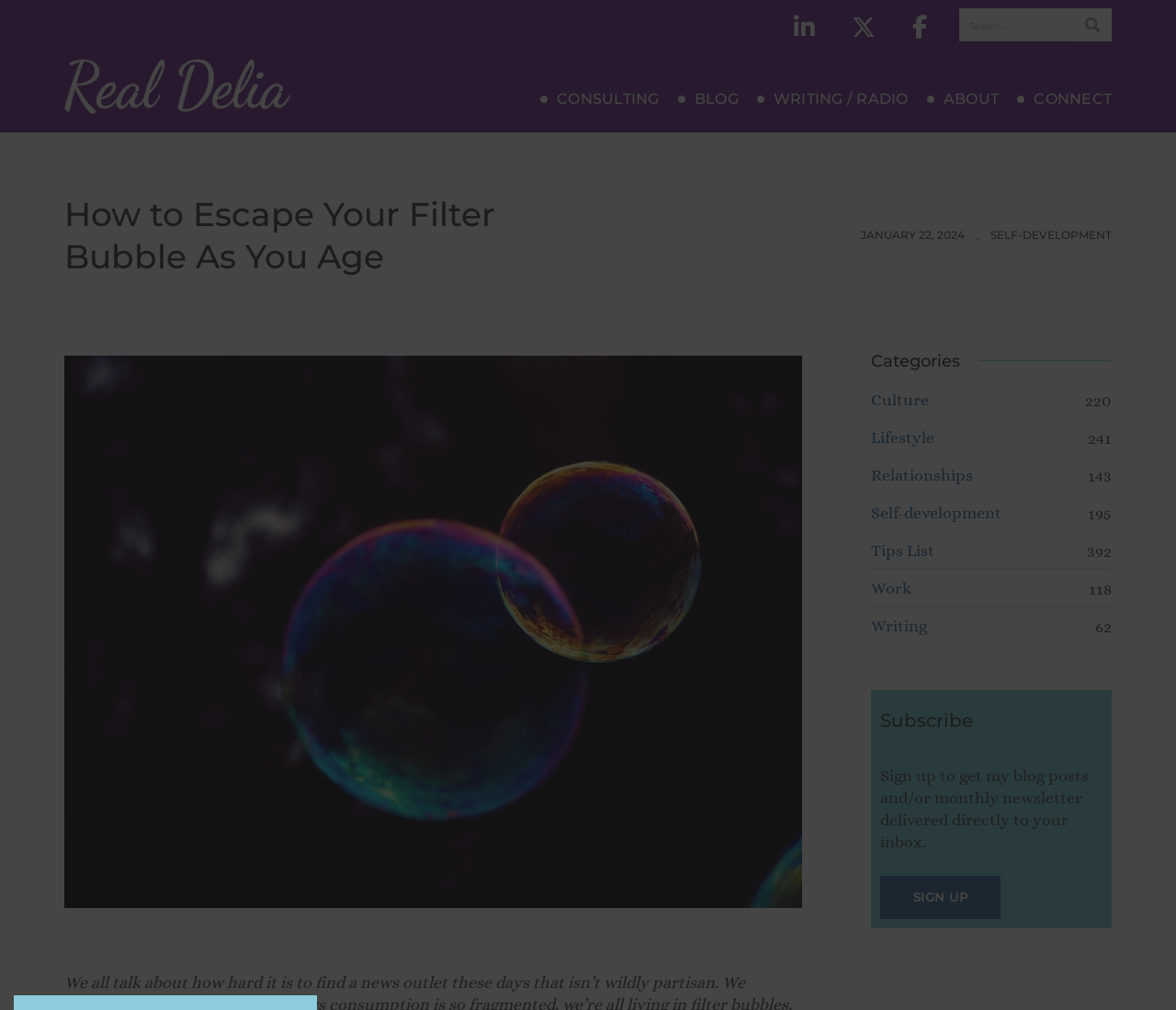How many categories are listed?
Provide a comprehensive and detailed answer to the question.

I counted the number of links under the 'Categories' heading, which are 'Culture', 'Lifestyle', 'Relationships', 'Self-development', 'Tips List', 'Work', 'Writing', and found that there are 9 categories listed.